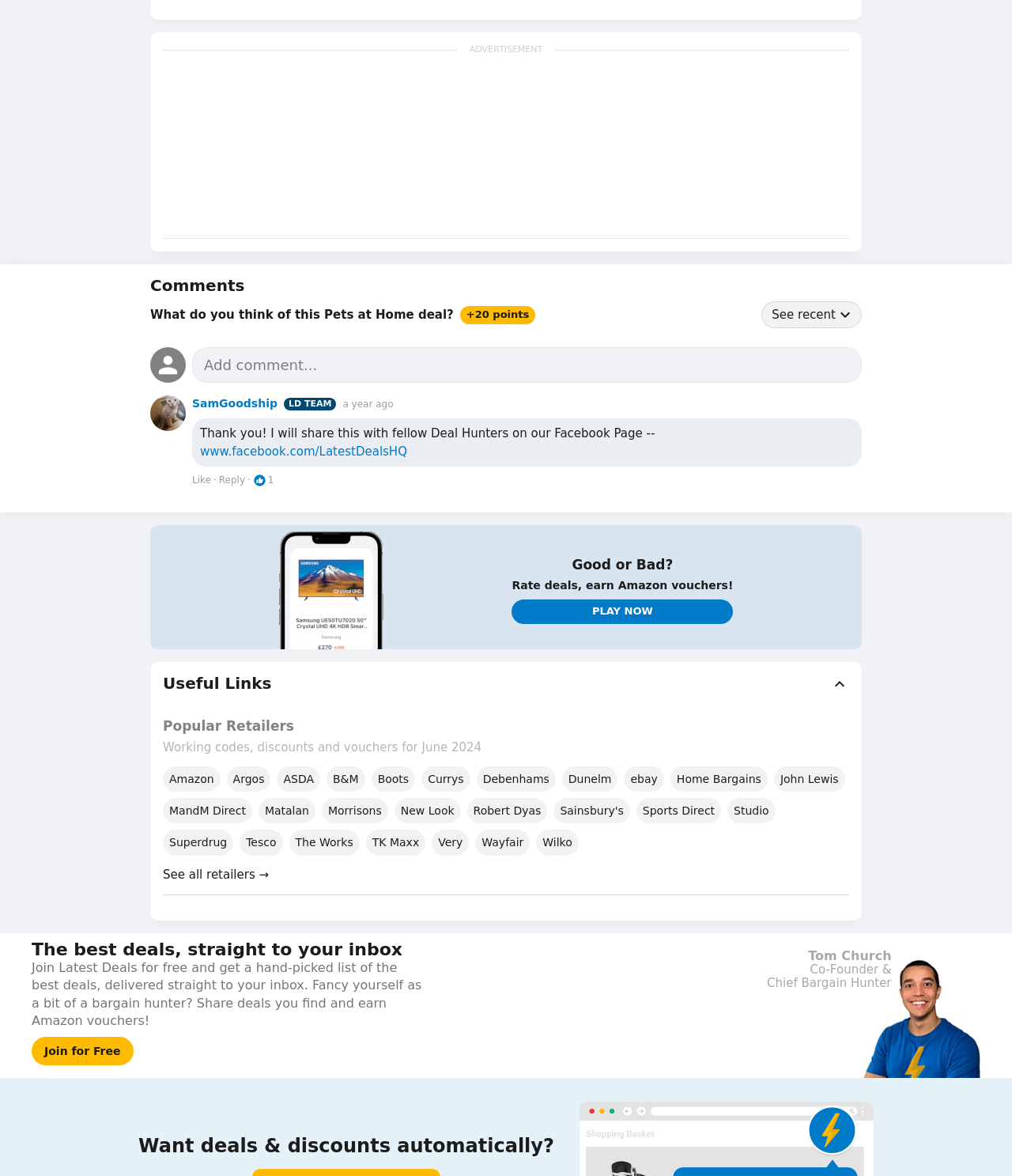Given the description "MandM Direct", provide the bounding box coordinates of the corresponding UI element.

[0.161, 0.679, 0.249, 0.7]